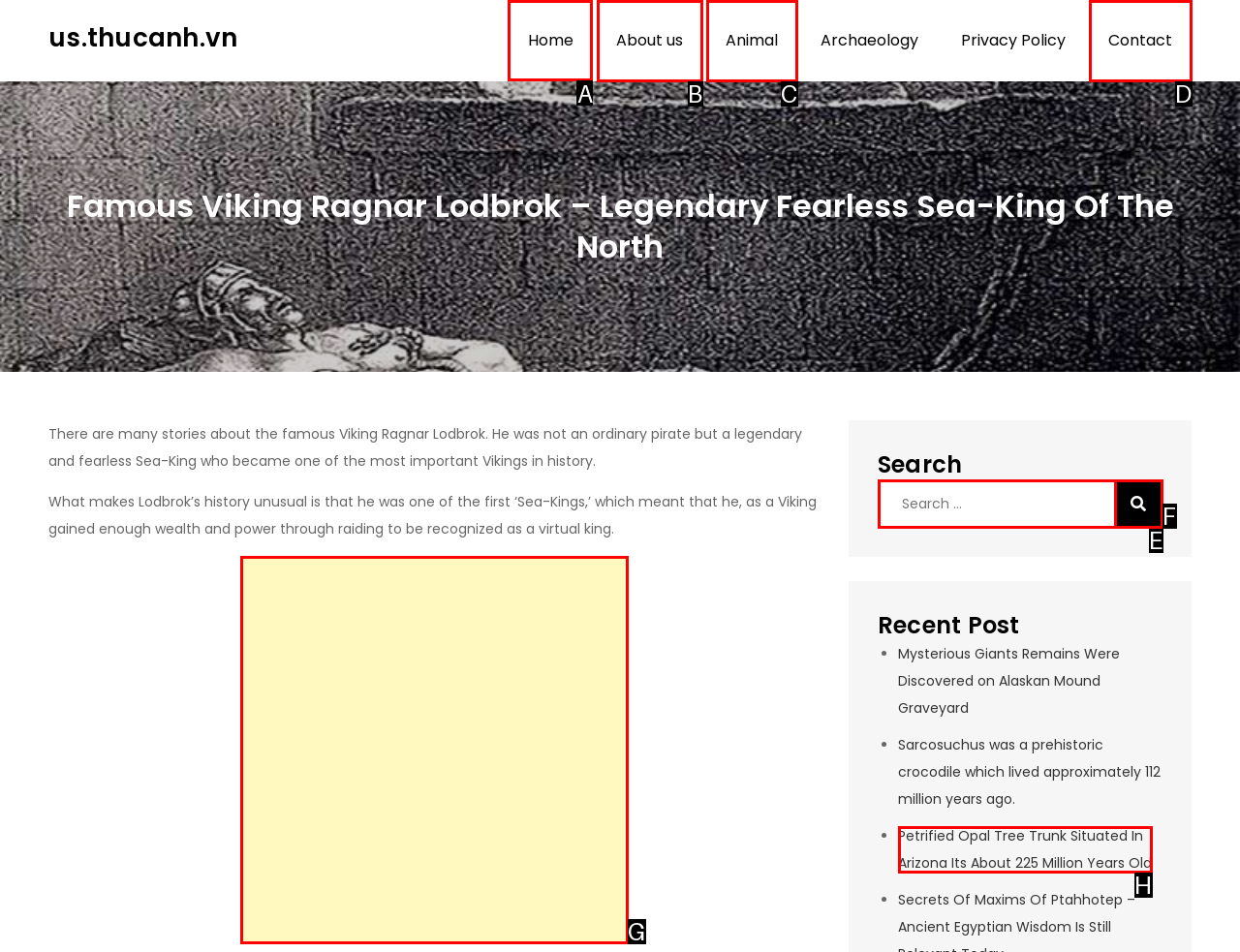What is the letter of the UI element you should click to go to home page? Provide the letter directly.

A